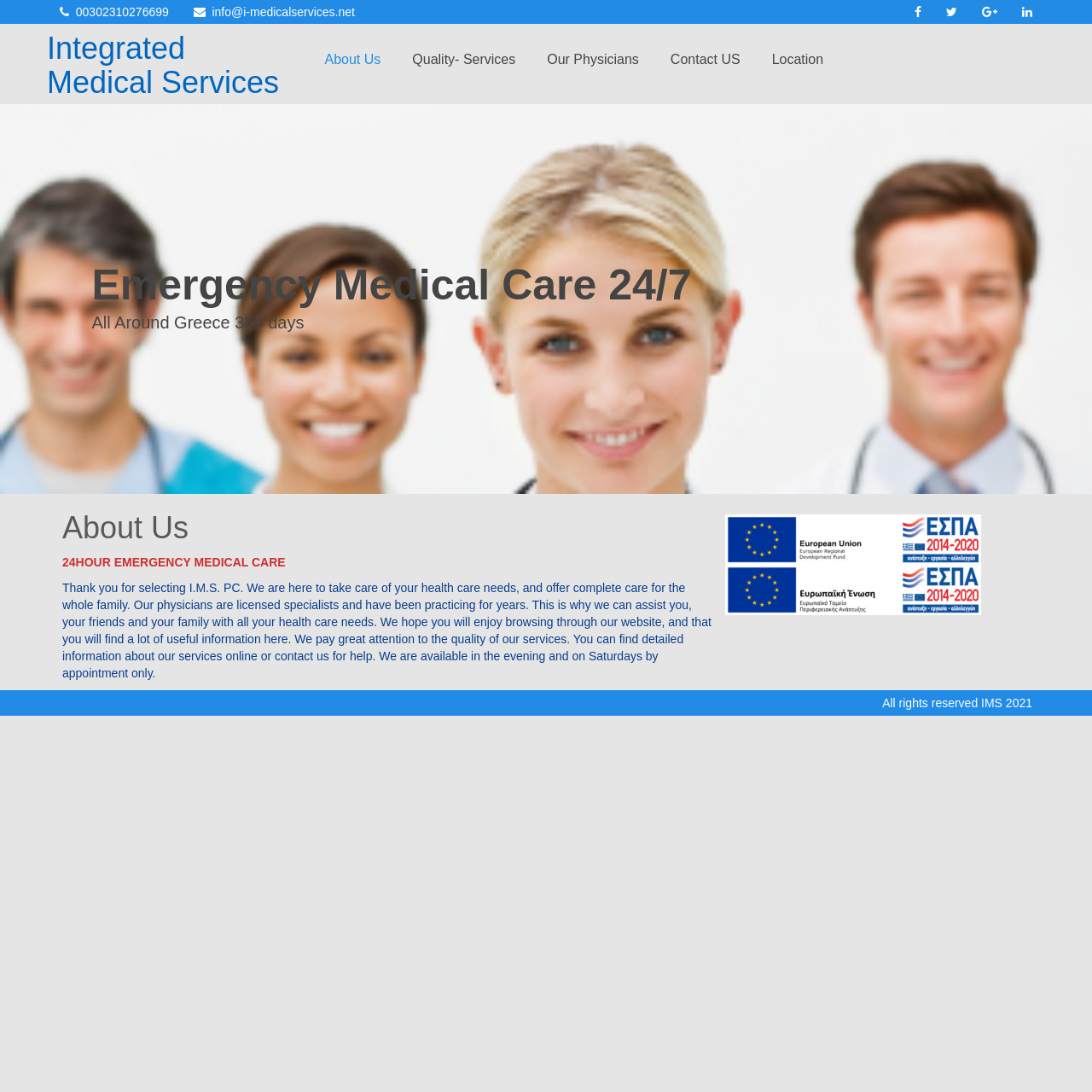Give the bounding box coordinates for the element described by: "Get a Quote".

None